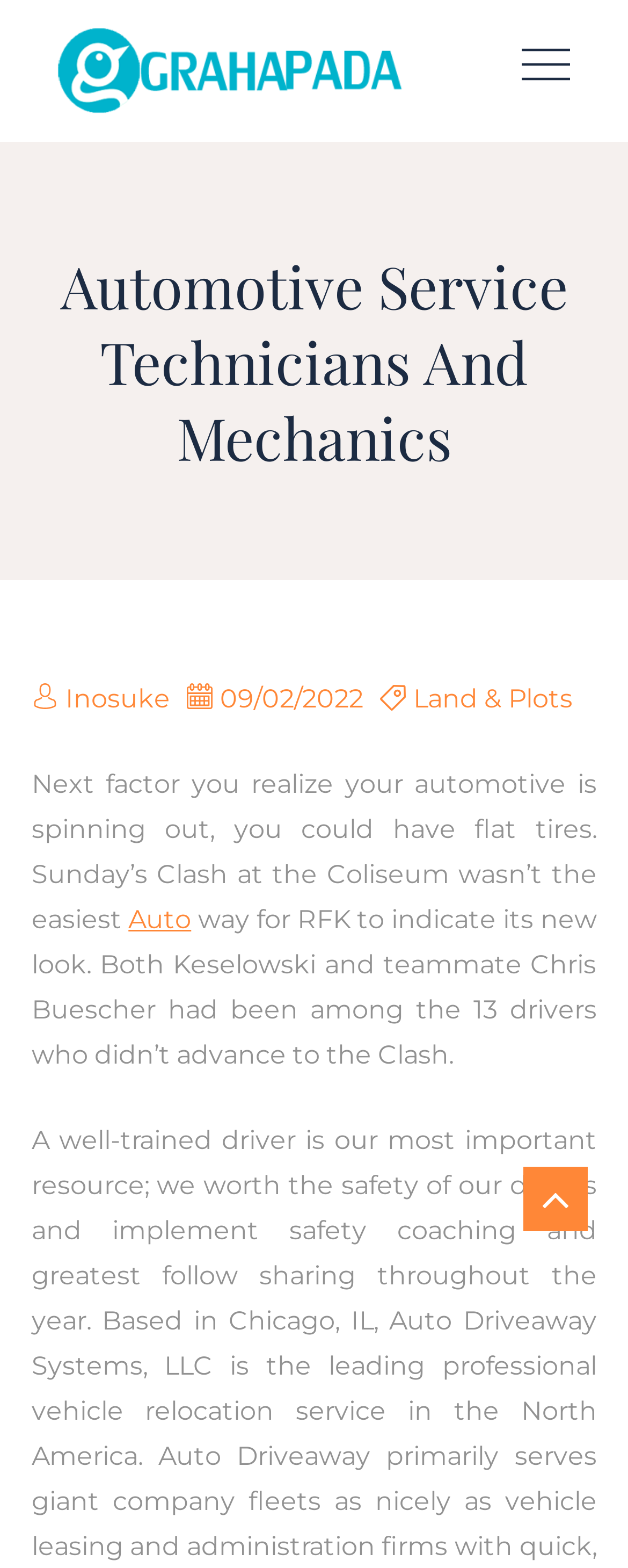Determine which piece of text is the heading of the webpage and provide it.

Automotive Service Technicians And Mechanics